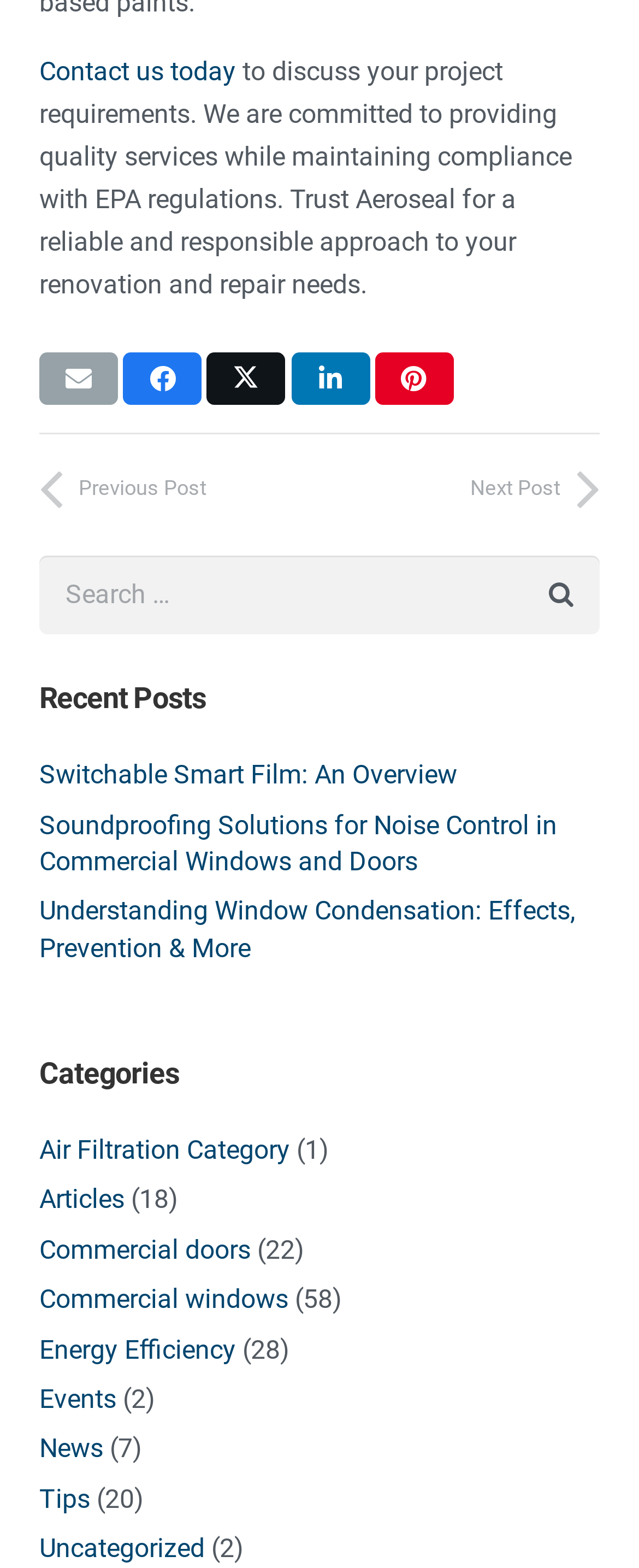Based on the image, provide a detailed response to the question:
How many recent posts are displayed?

There are three recent posts displayed on the webpage, namely 'Switchable Smart Film: An Overview', 'Soundproofing Solutions for Noise Control in Commercial Windows and Doors', and 'Understanding Window Condensation: Effects, Prevention & More'.